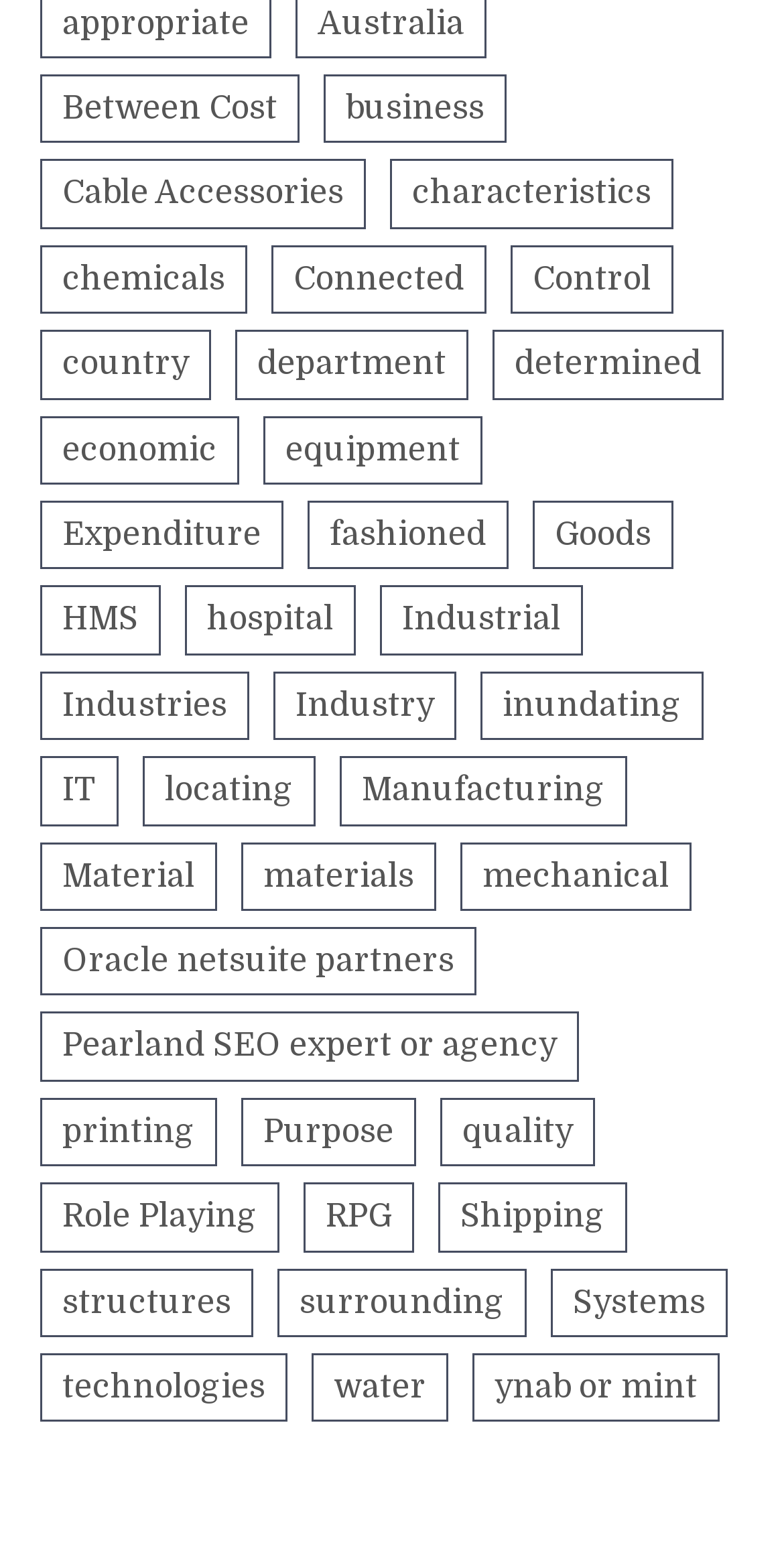Please specify the bounding box coordinates of the element that should be clicked to execute the given instruction: 'Visit 'Oracle netsuite partners''. Ensure the coordinates are four float numbers between 0 and 1, expressed as [left, top, right, bottom].

[0.051, 0.596, 0.608, 0.641]